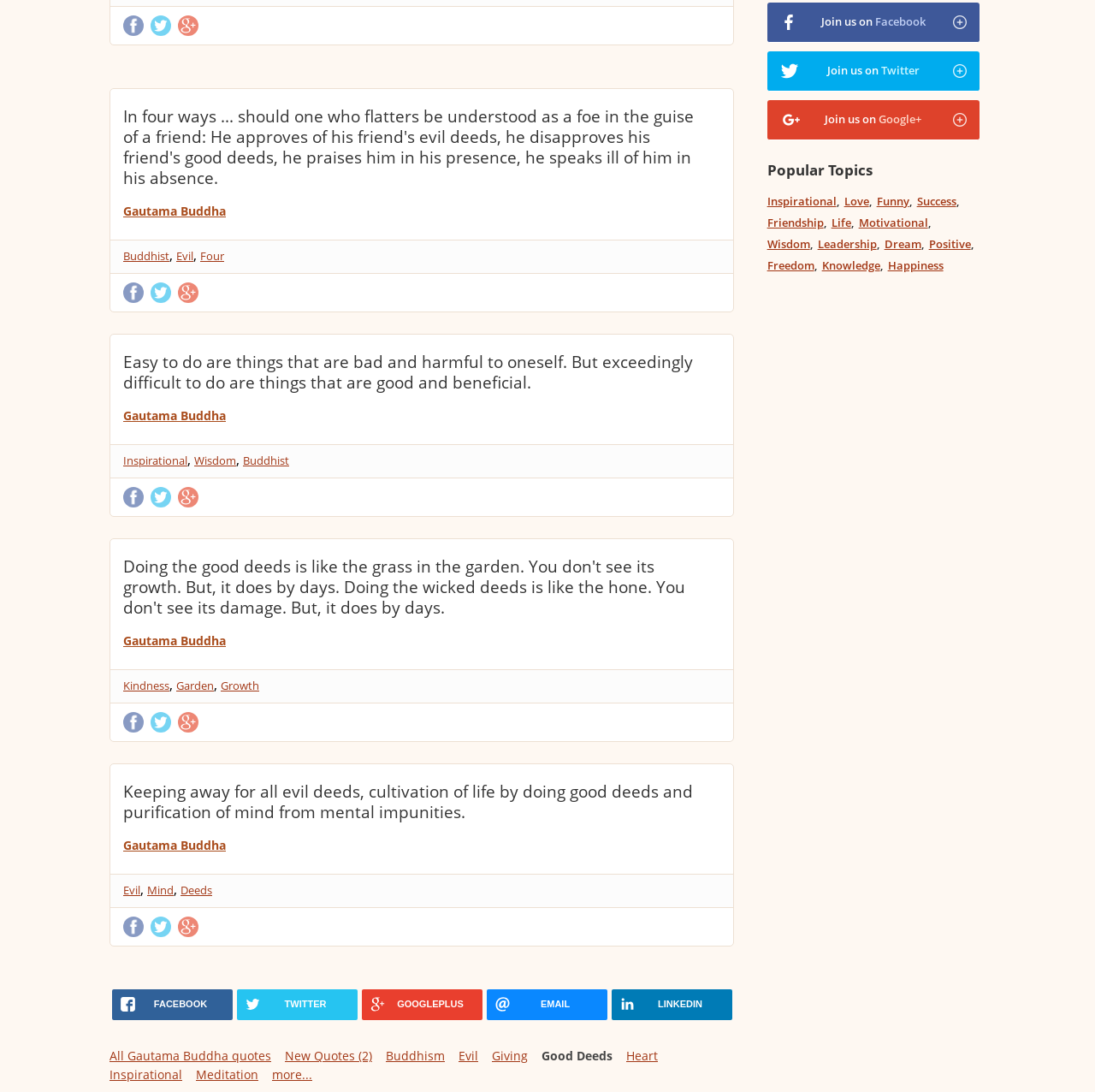What is the category of the quote 'Easy to do are things that are bad and harmful to oneself...'?
Please look at the screenshot and answer using one word or phrase.

Inspirational